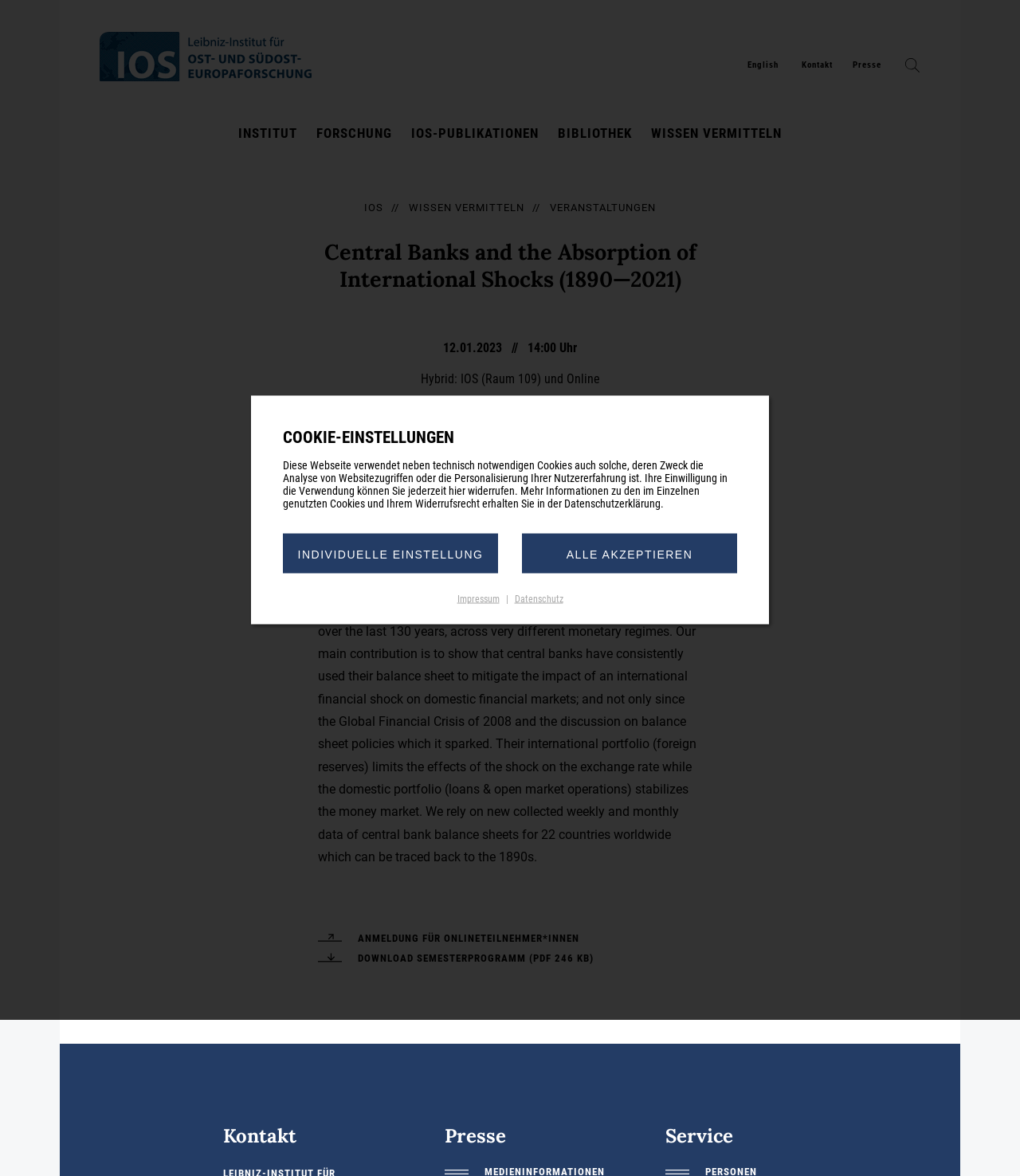What is the event date?
Please respond to the question with a detailed and well-explained answer.

I found the event date by looking at the static text element that says '12.01.2023' which is located below the main heading and above the event time.